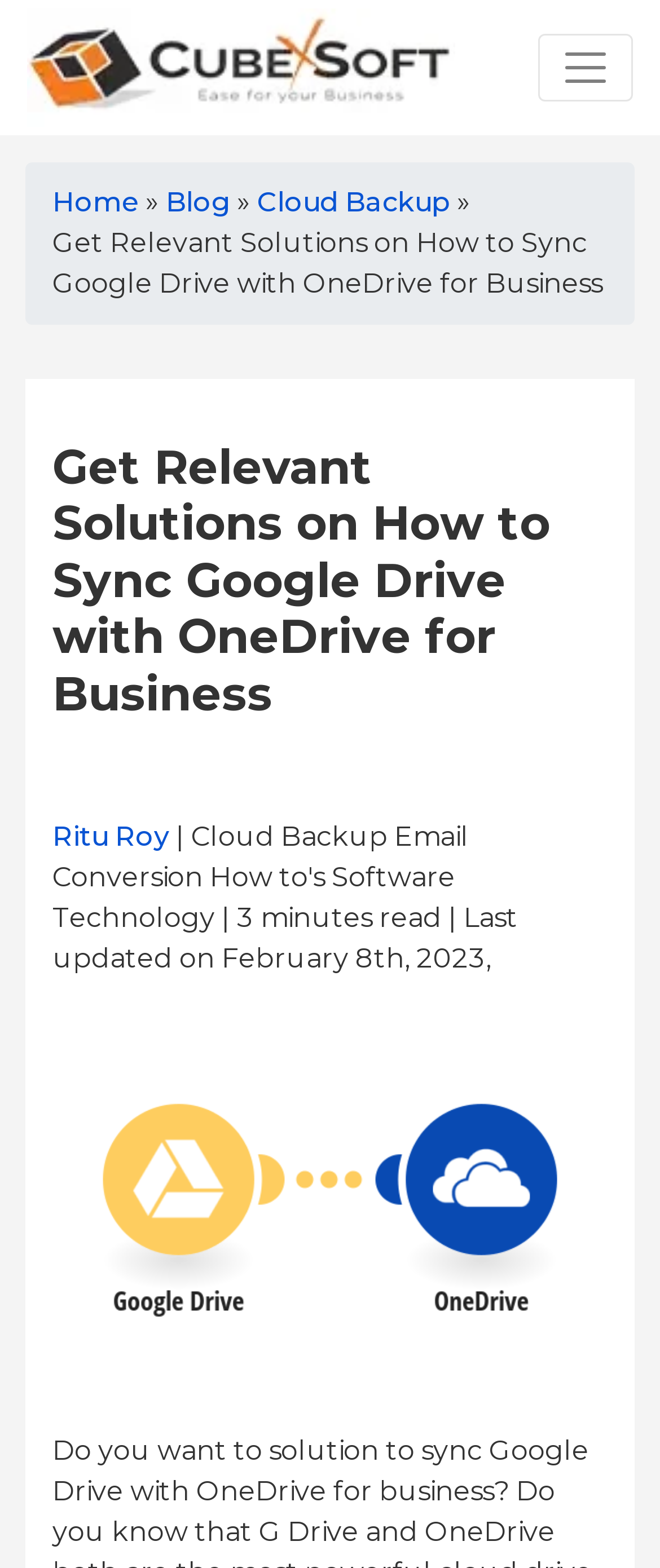Provide a brief response using a word or short phrase to this question:
Who is the author of the article?

Ritu Roy